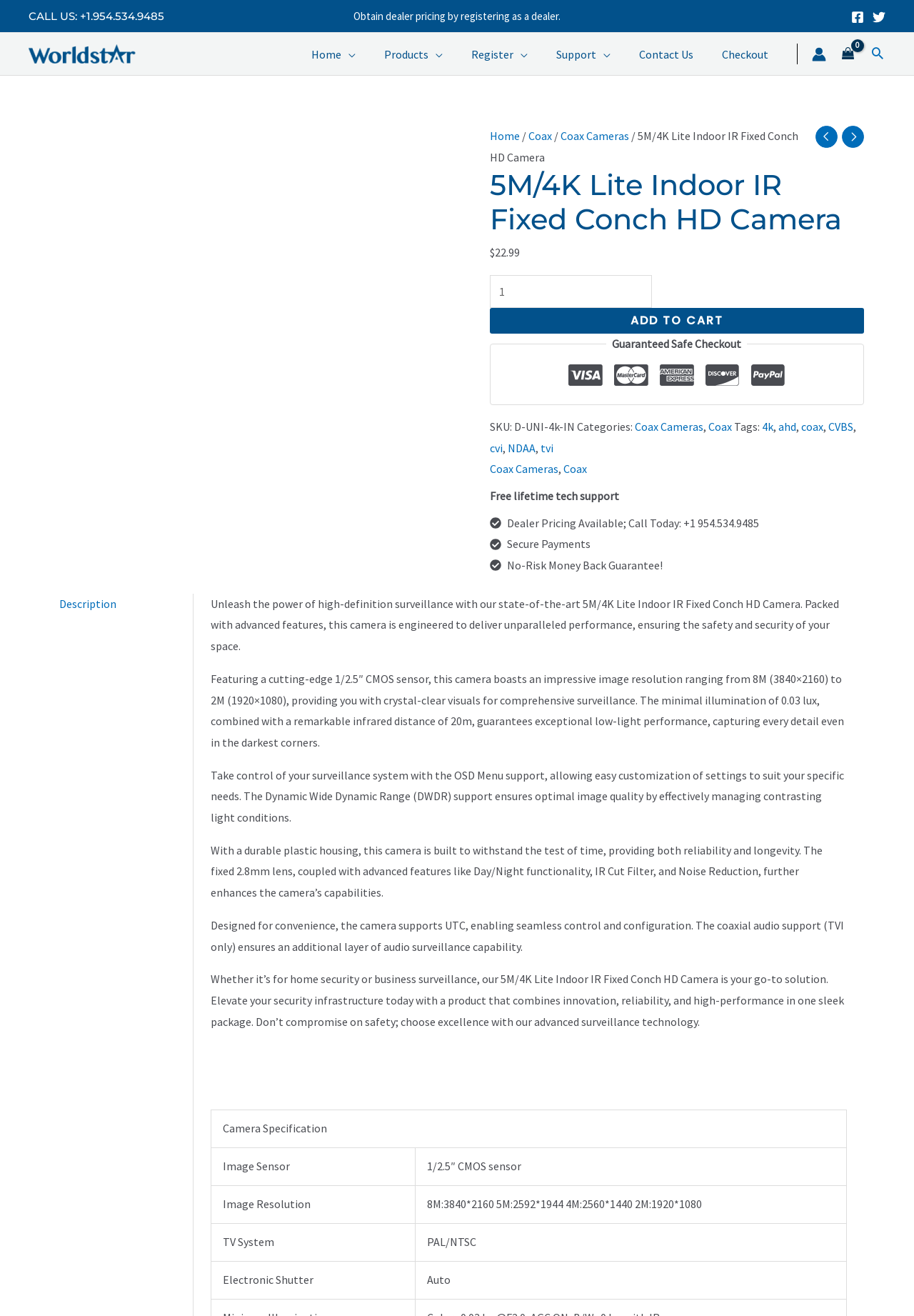Find and extract the text of the primary heading on the webpage.

5M/4K Lite Indoor IR Fixed Conch HD Camera